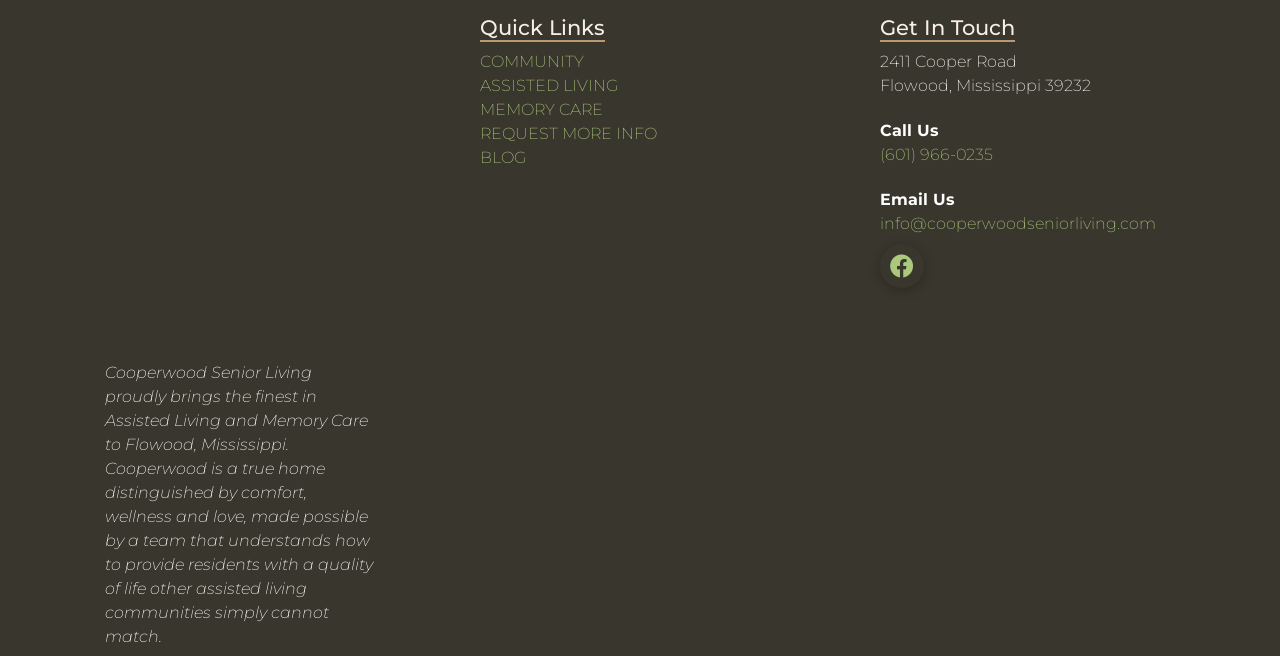How can I contact Cooperwood Senior Living by phone?
Answer the question with a thorough and detailed explanation.

The phone number of Cooperwood Senior Living can be found in the 'Get In Touch' section, which lists the phone number as '(601) 966-0235'.